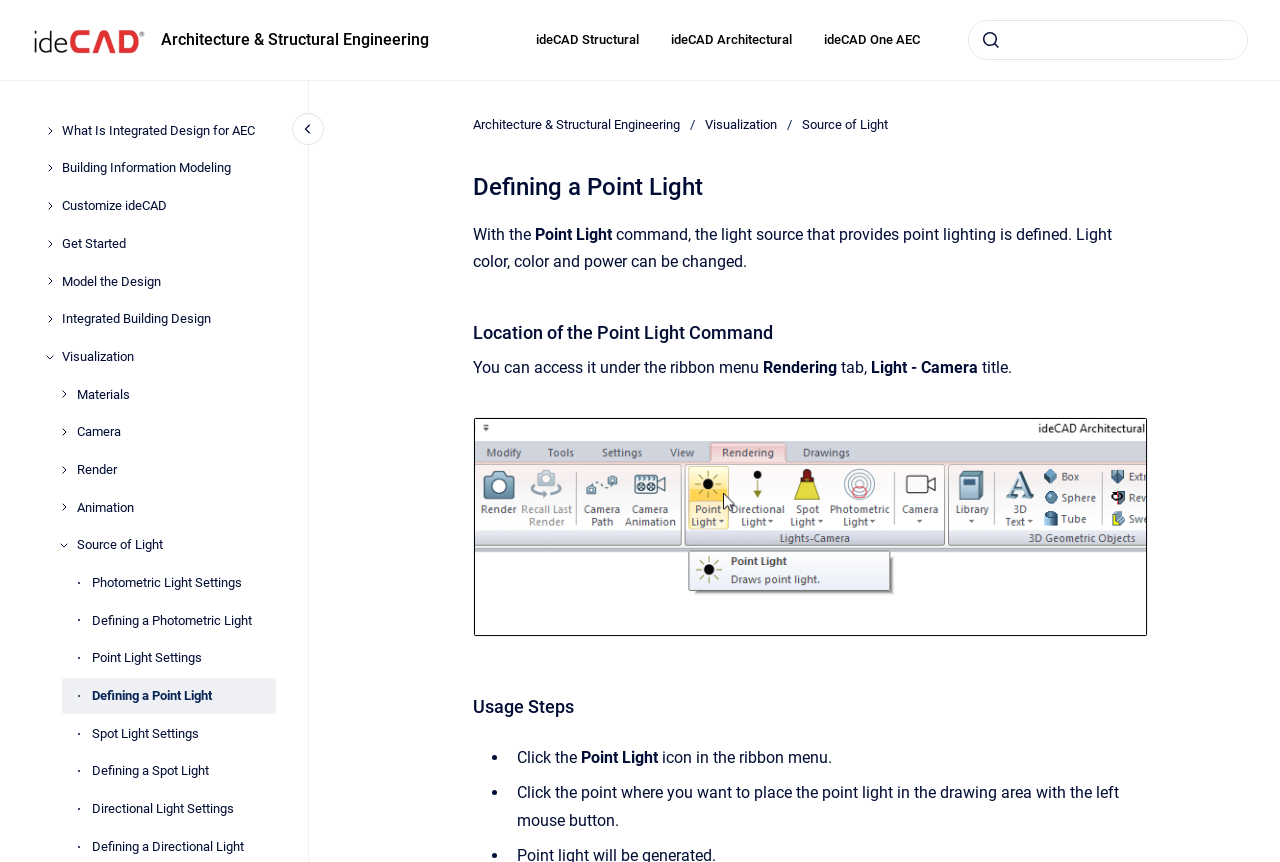Highlight the bounding box coordinates of the region I should click on to meet the following instruction: "Get Started".

[0.048, 0.262, 0.216, 0.304]